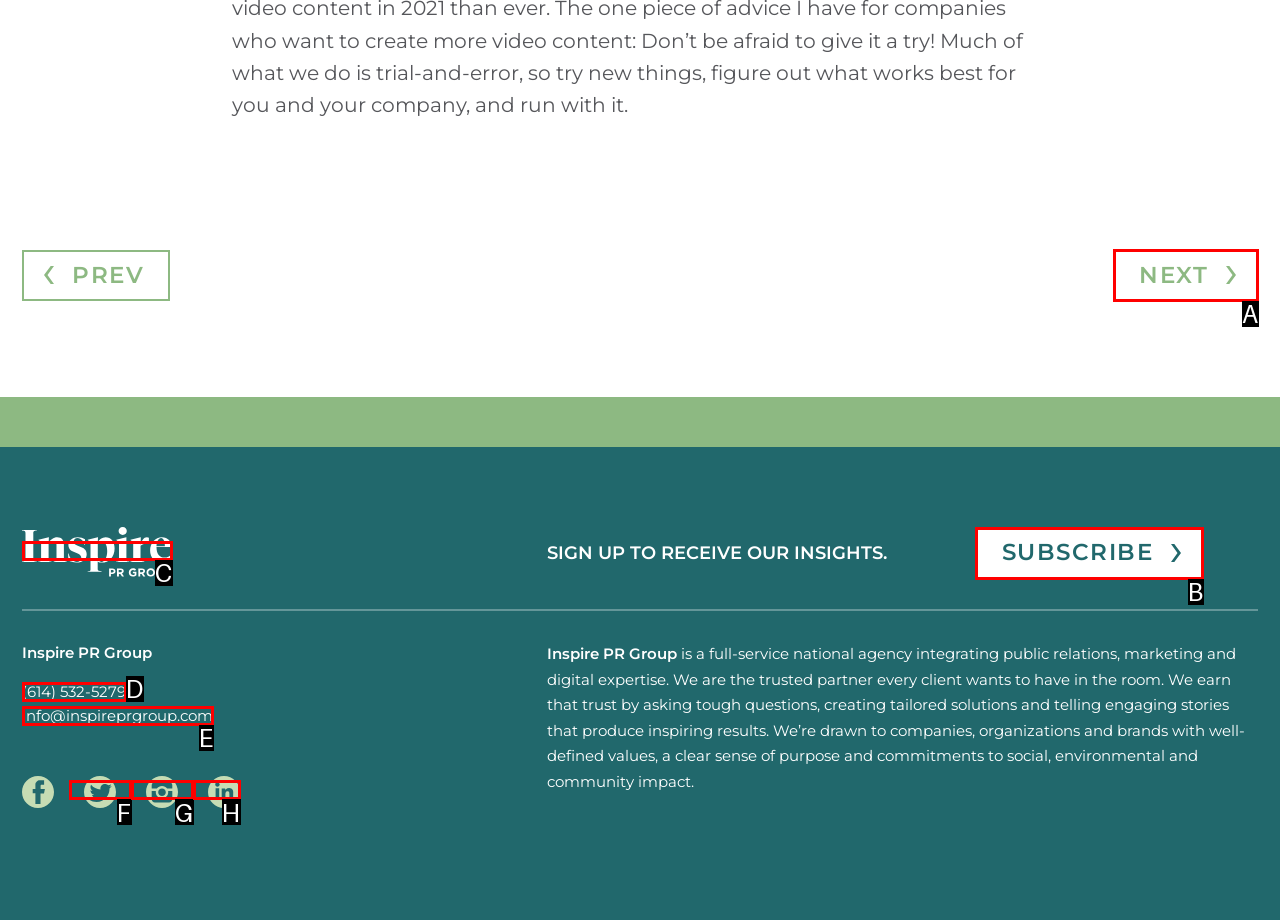Choose the HTML element that corresponds to the description: title="Inspire PR Group"
Provide the answer by selecting the letter from the given choices.

C